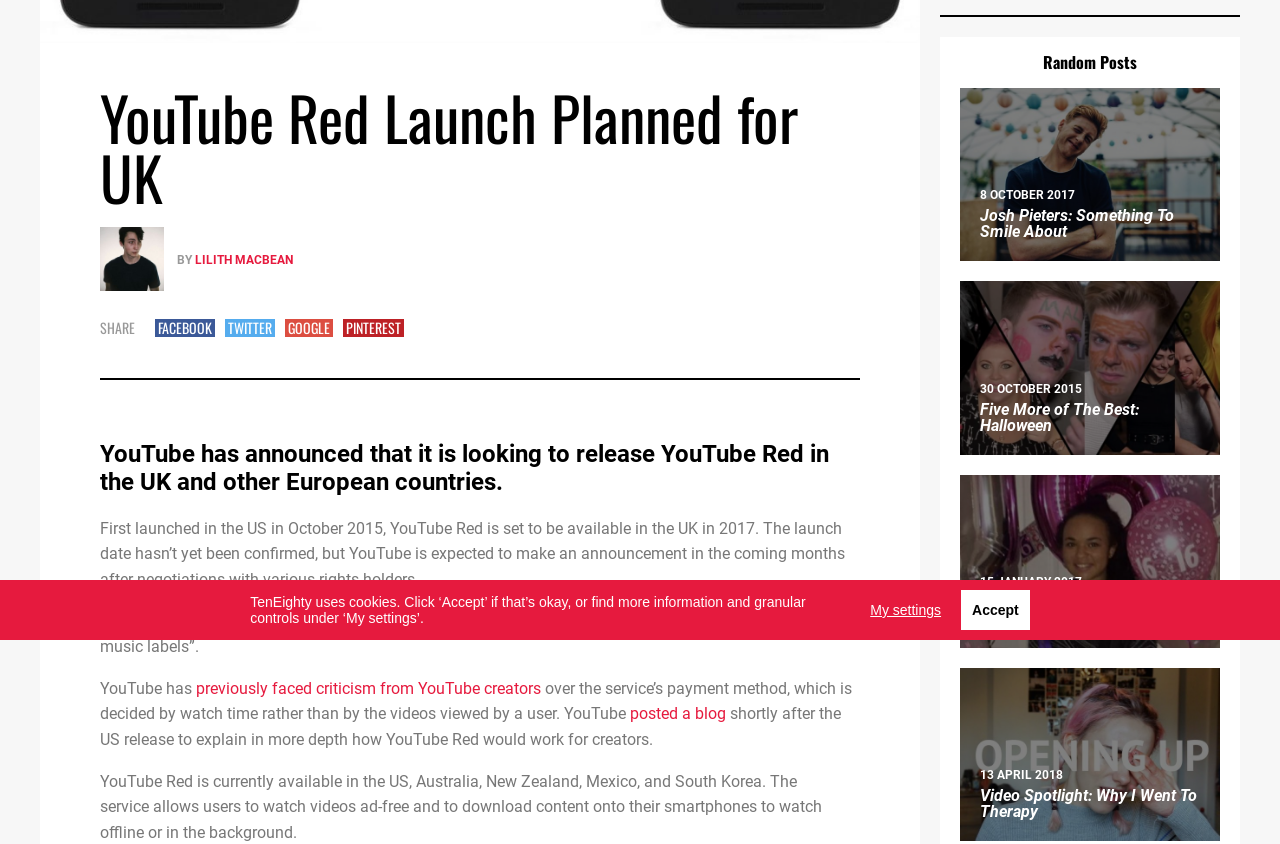Using the format (top-left x, top-left y, bottom-right x, bottom-right y), provide the bounding box coordinates for the described UI element. All values should be floating point numbers between 0 and 1: Experimental Investigation Engineering 100%

None